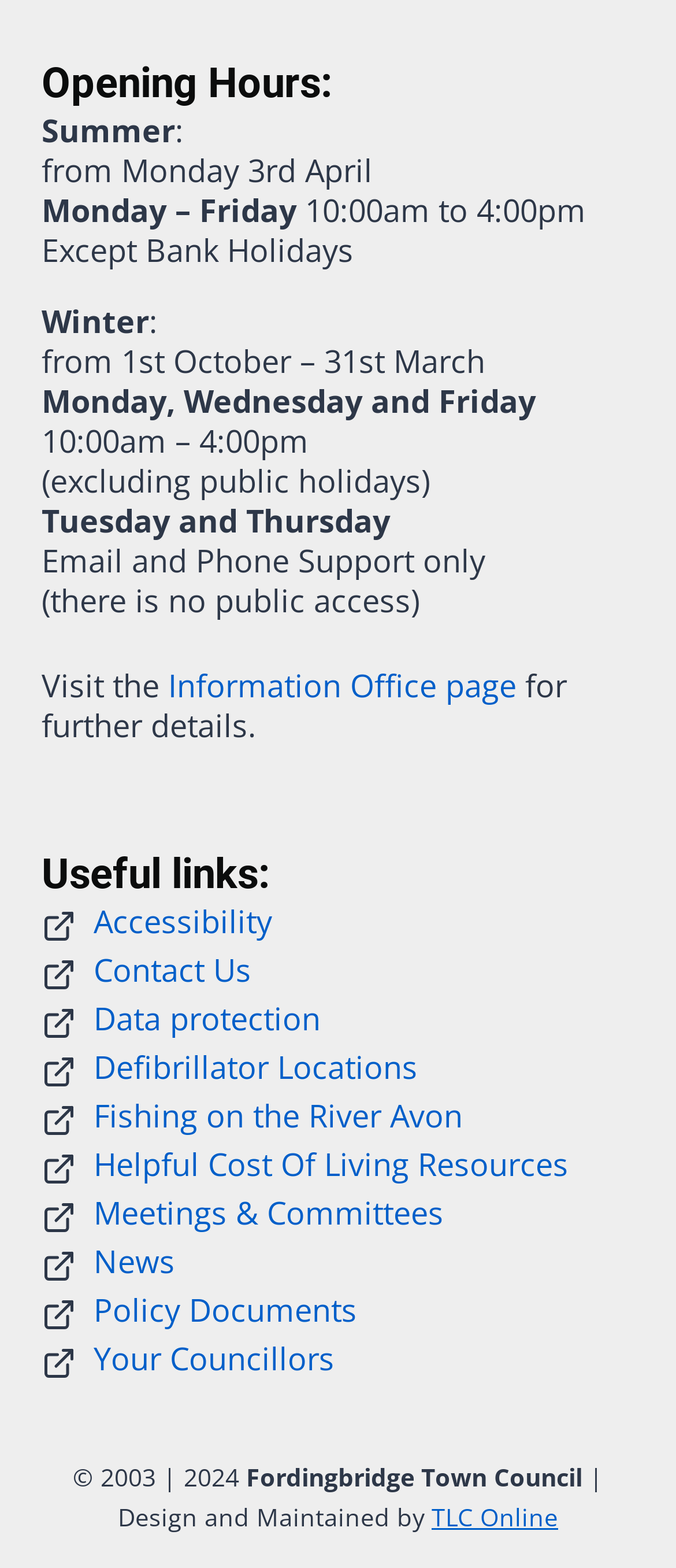Identify the bounding box coordinates of the section that should be clicked to achieve the task described: "Go to TLC Online".

[0.638, 0.957, 0.826, 0.978]